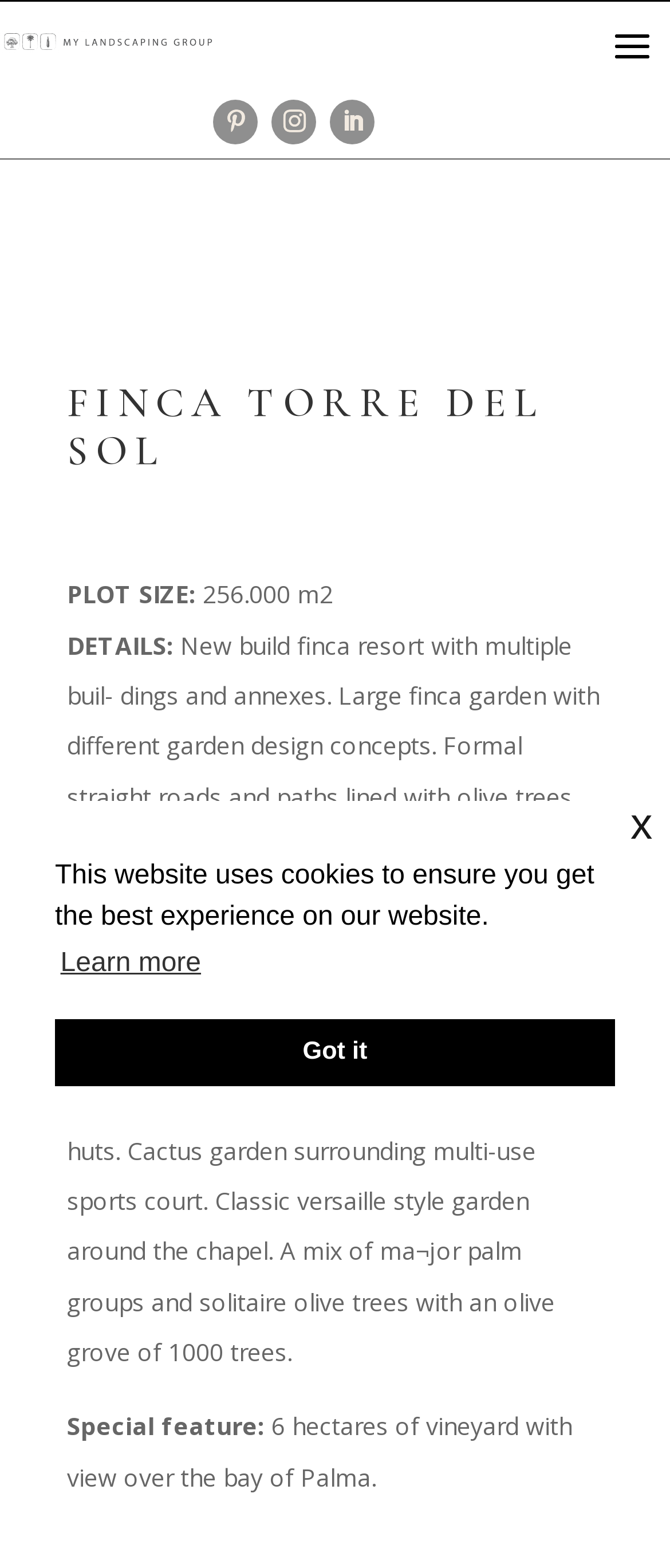Provide the bounding box coordinates for the specified HTML element described in this description: "Follow". The coordinates should be four float numbers ranging from 0 to 1, in the format [left, top, right, bottom].

[0.406, 0.063, 0.473, 0.092]